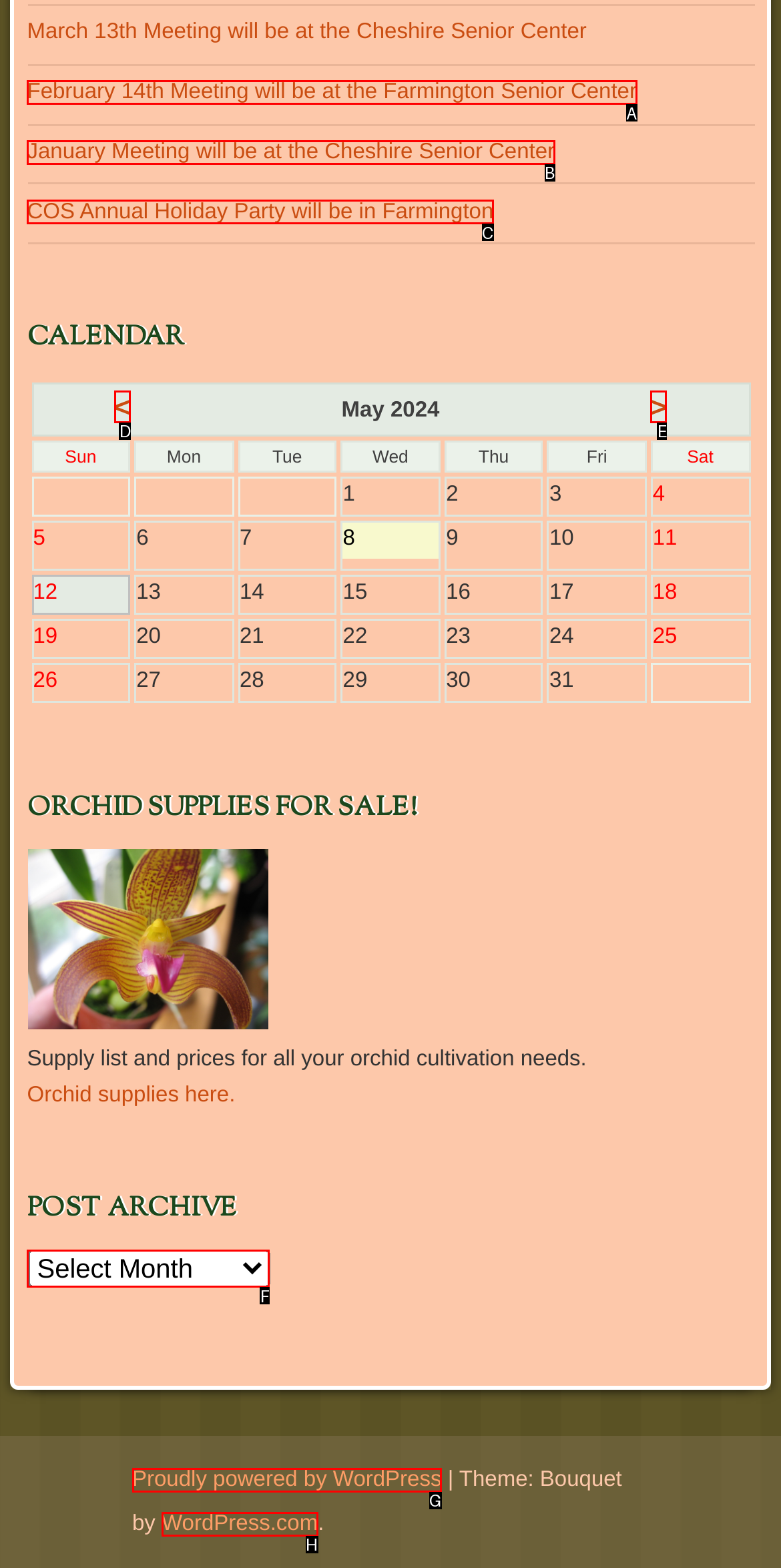Which choice should you pick to execute the task: Choose a post archive from the dropdown
Respond with the letter associated with the correct option only.

F